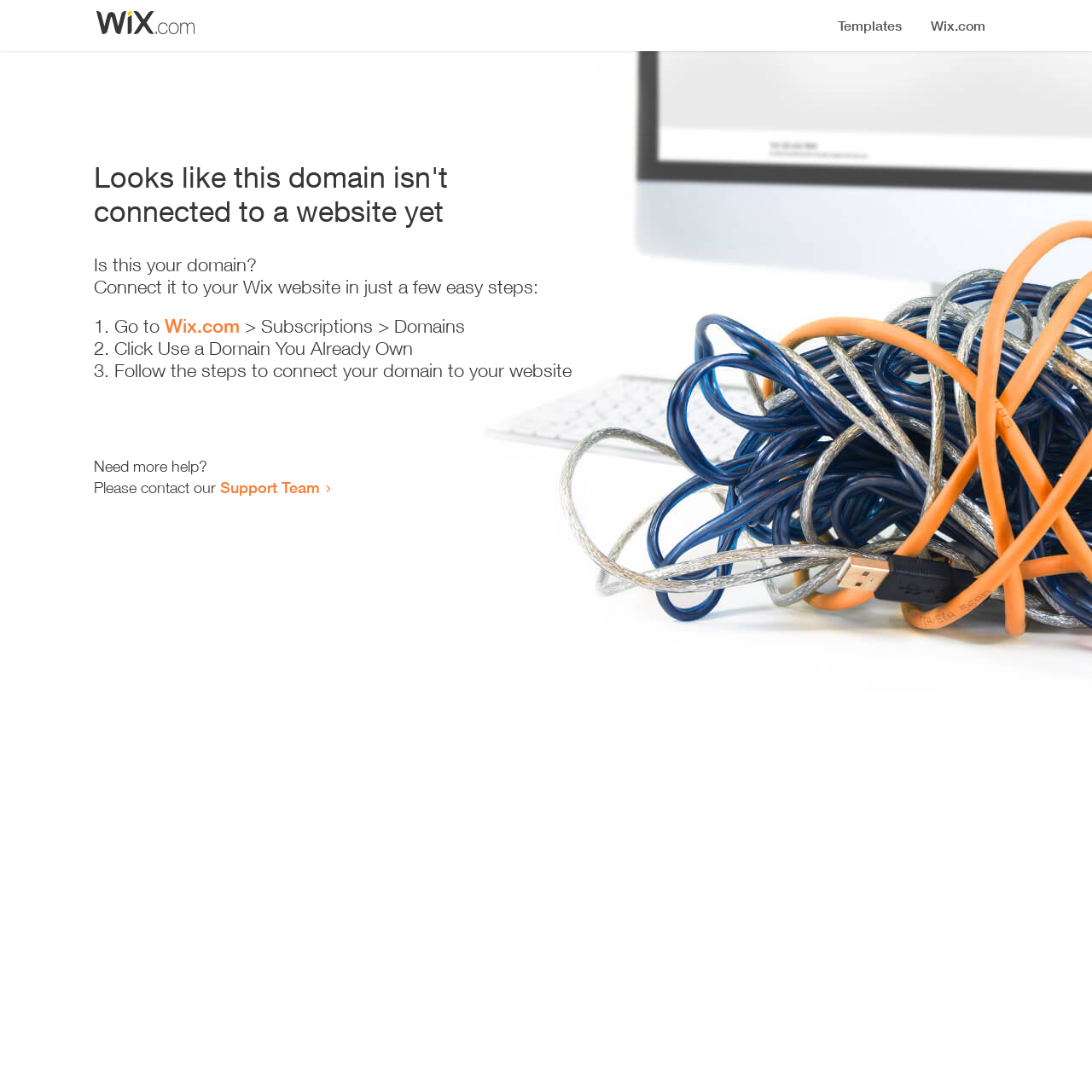Please answer the following question as detailed as possible based on the image: 
What is the current status of this domain?

Based on the heading 'Looks like this domain isn't connected to a website yet', it is clear that the current status of this domain is not connected to a website.